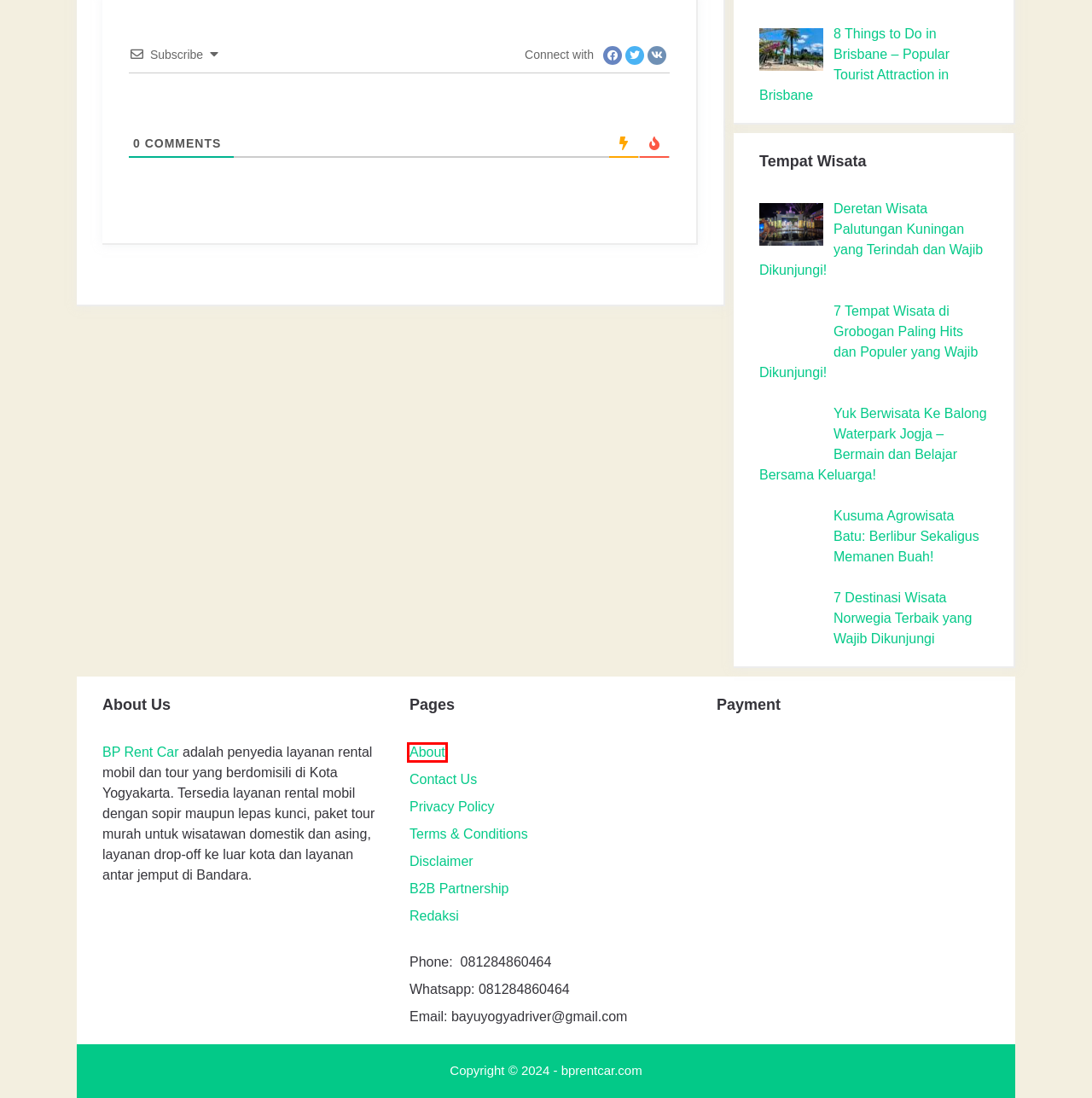A screenshot of a webpage is given, featuring a red bounding box around a UI element. Please choose the webpage description that best aligns with the new webpage after clicking the element in the bounding box. These are the descriptions:
A. Terms & Conditions
B. 7 Destinasi Wisata Norwegia Terbaik yang Wajib Dikunjungi
C. 7 Tempat Wisata di Grobogan Paling Hits dan Populer yang Wajib Dikunjungi!
D. Contact Us
E. Disclaimer
F. About
G. Yuk Berwisata Ke Balong Waterpark Jogja - Bermain dan Belajar Bersama Keluarga!
H. Ticket Price

F